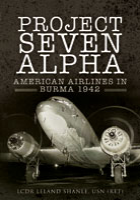Who is the author of the book?
Please answer the question with a single word or phrase, referencing the image.

LCDR Leland Shanle, USN (Ret.)